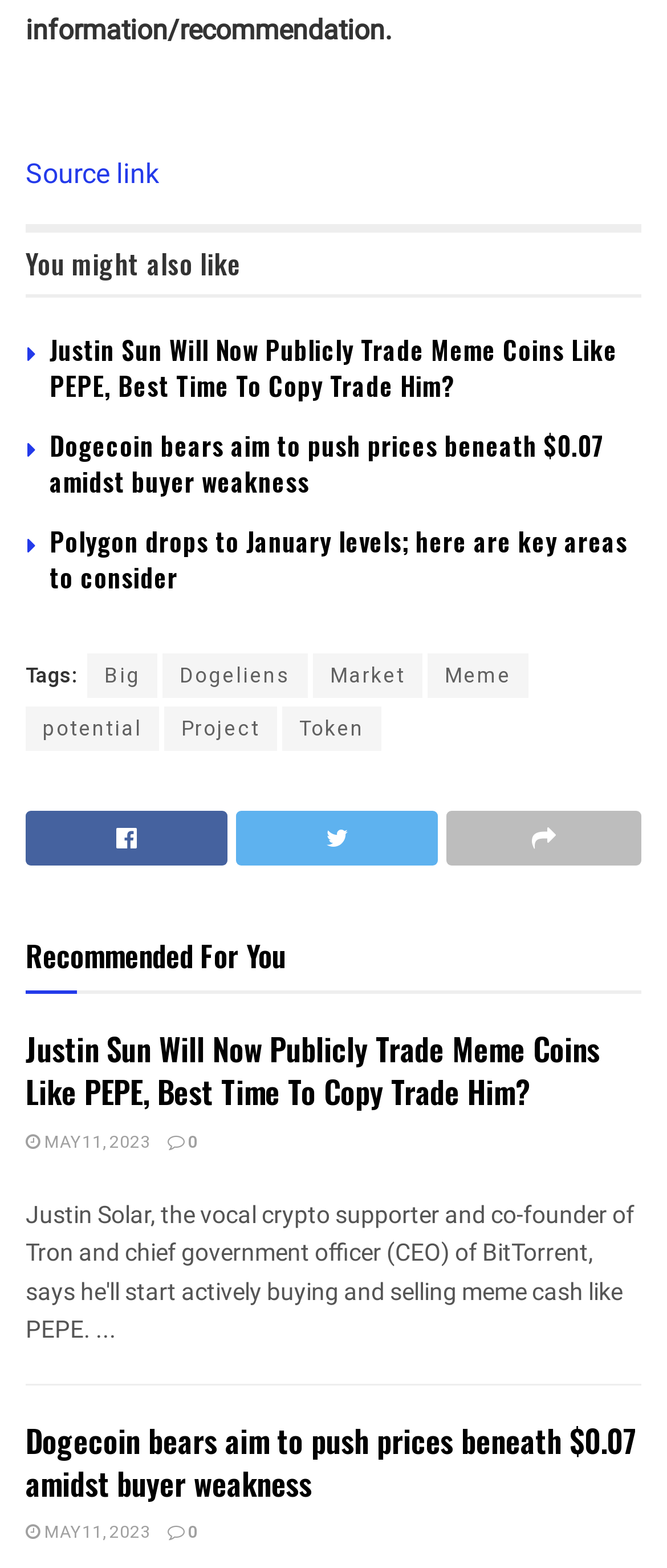Bounding box coordinates are specified in the format (top-left x, top-left y, bottom-right x, bottom-right y). All values are floating point numbers bounded between 0 and 1. Please provide the bounding box coordinate of the region this sentence describes: Patrick Beaulier

None